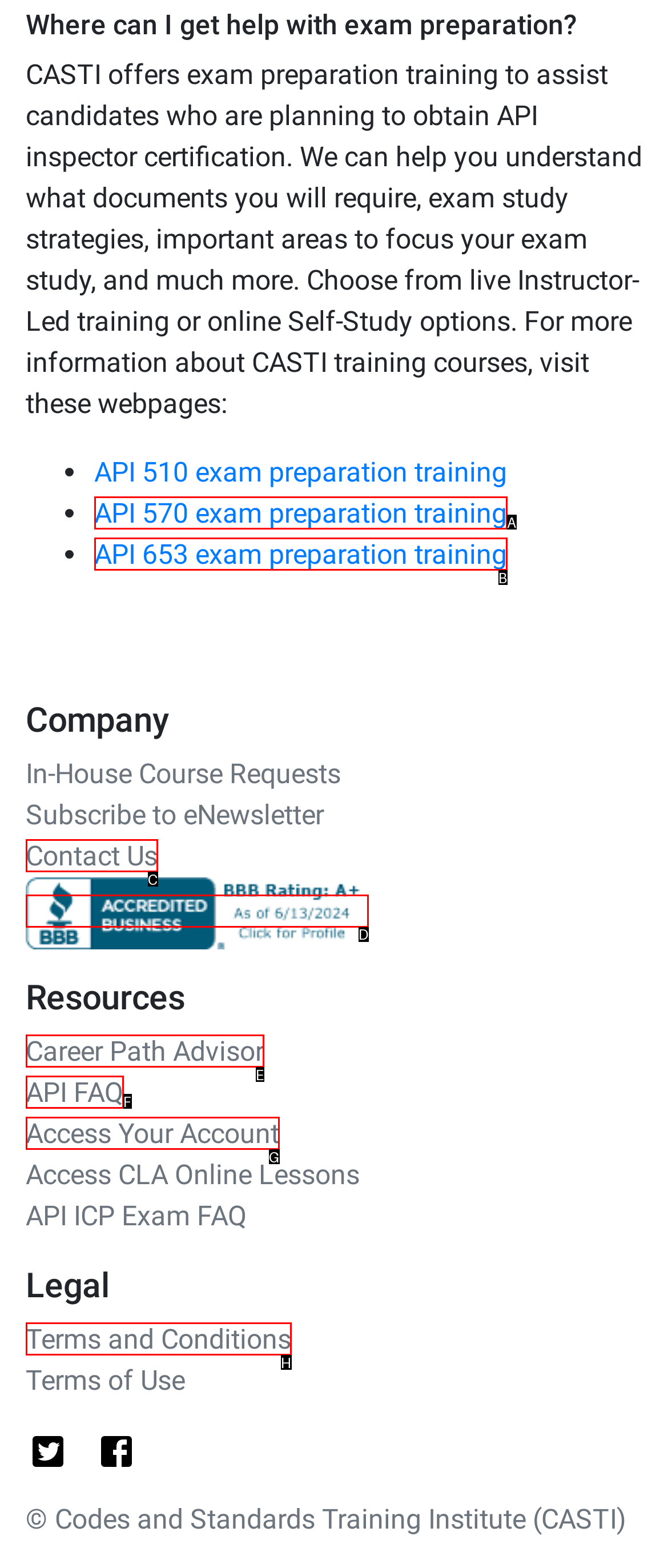Identify which option matches the following description: alt="CASTI BBB Business Review"
Answer by giving the letter of the correct option directly.

D